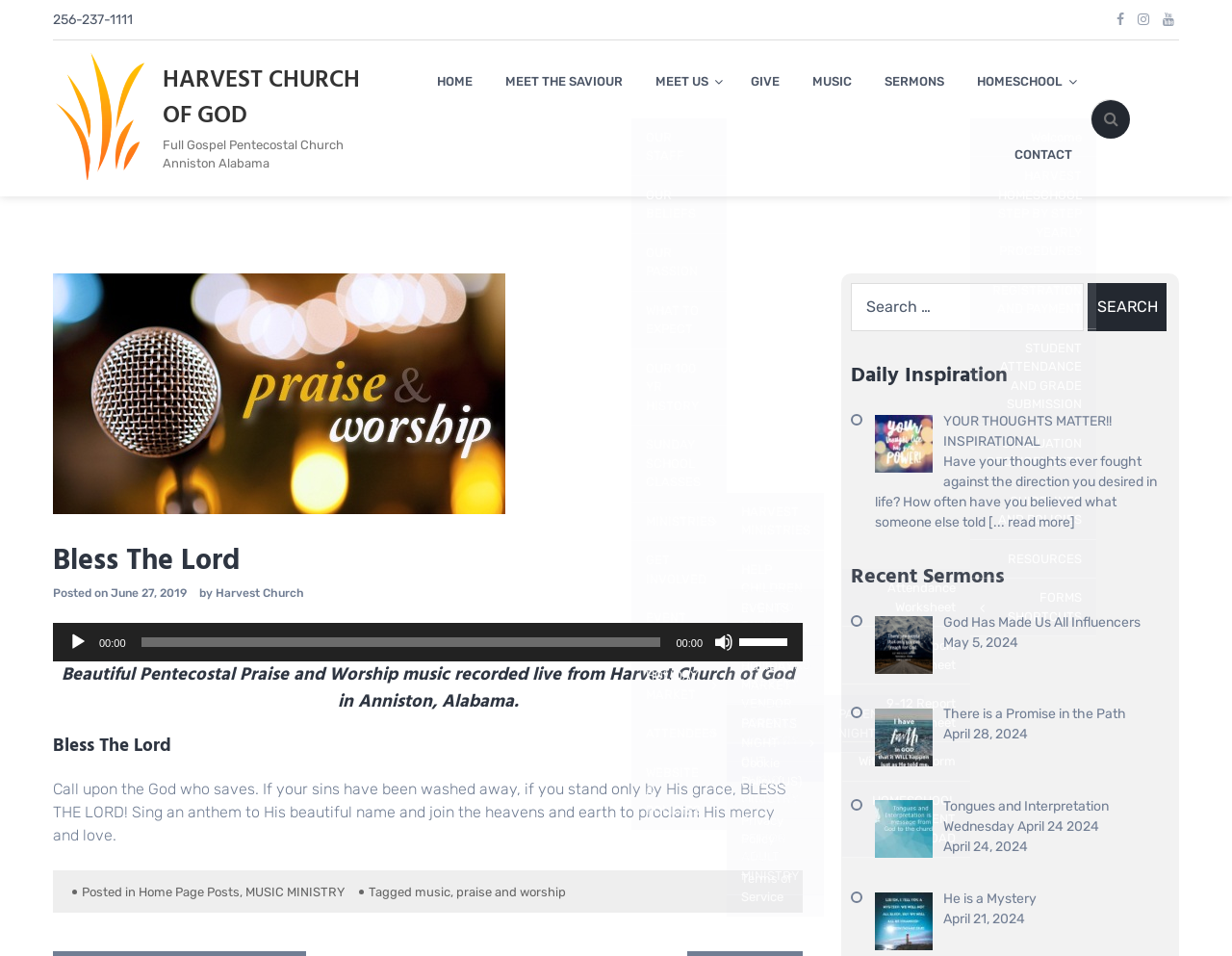Please specify the bounding box coordinates of the clickable region to carry out the following instruction: "Play the 'Audio Player'". The coordinates should be four float numbers between 0 and 1, in the format [left, top, right, bottom].

[0.055, 0.661, 0.071, 0.681]